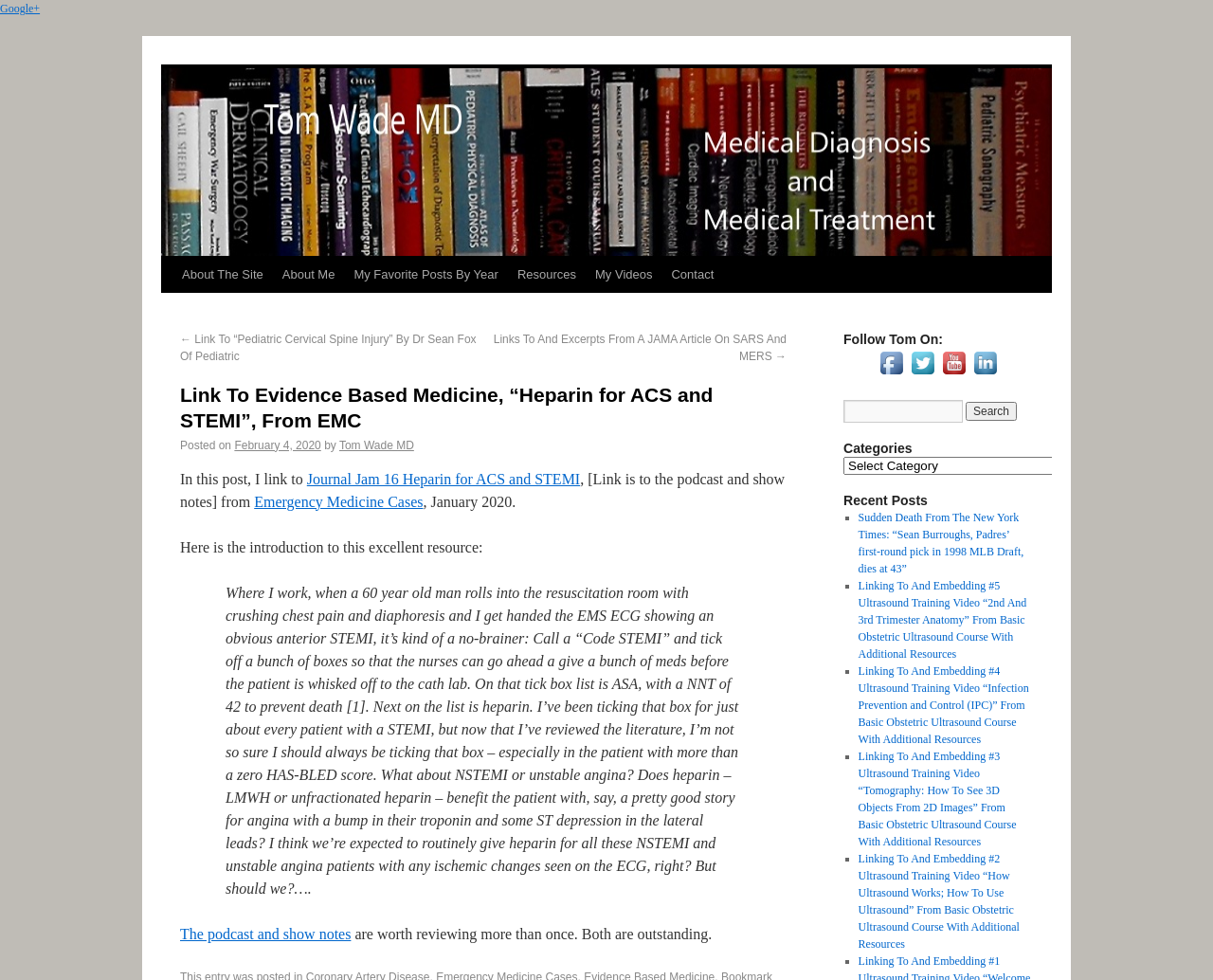Using the description: "Overall Best Delta-8 Brands", determine the UI element's bounding box coordinates. Ensure the coordinates are in the format of four float numbers between 0 and 1, i.e., [left, top, right, bottom].

None